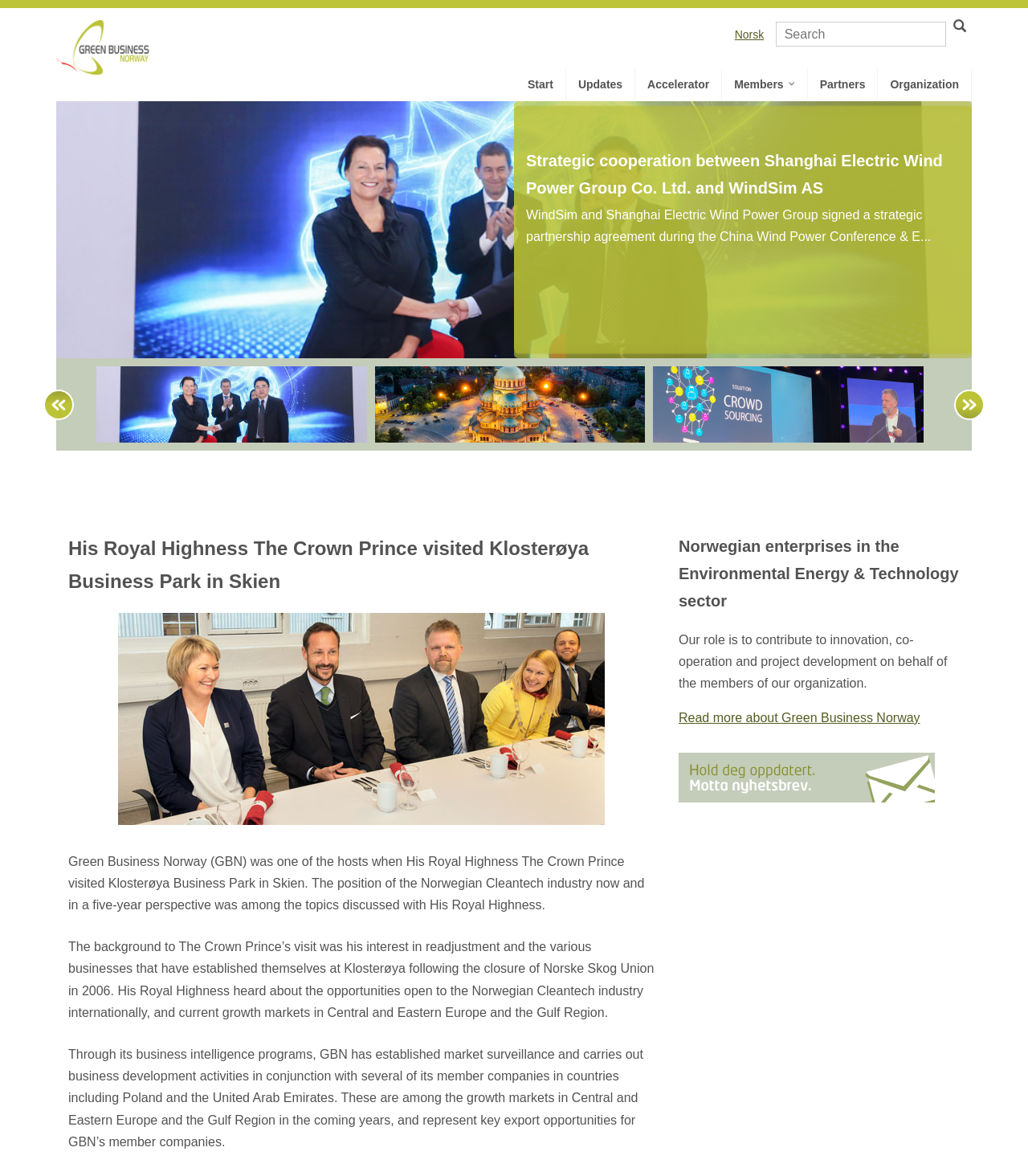Examine the image and give a thorough answer to the following question:
What is the topic of the news article with the image of a crown prince?

I found the heading 'His Royal Highness The Crown Prince visited Klosterøya Business Park in Skien' which is associated with an image of a crown prince, indicating that the news article is about the Crown Prince's visit.